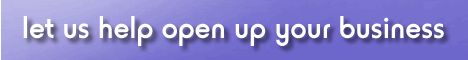Explain the image thoroughly, mentioning every notable detail.

The image features an eye-catching banner with a gradient purple background that conveys a vibrant and inviting atmosphere. In bold, playful white typography, the message reads: "let us help open up your business." This text suggests a focus on support and services designed to assist entrepreneurs and business owners in expanding their operations. The design is professional yet approachable, making it suitable for marketing purposes aimed at encouraging partnership and collaboration in the business community. The overall visual aesthetic indicates a modern and proactive stance towards business development.